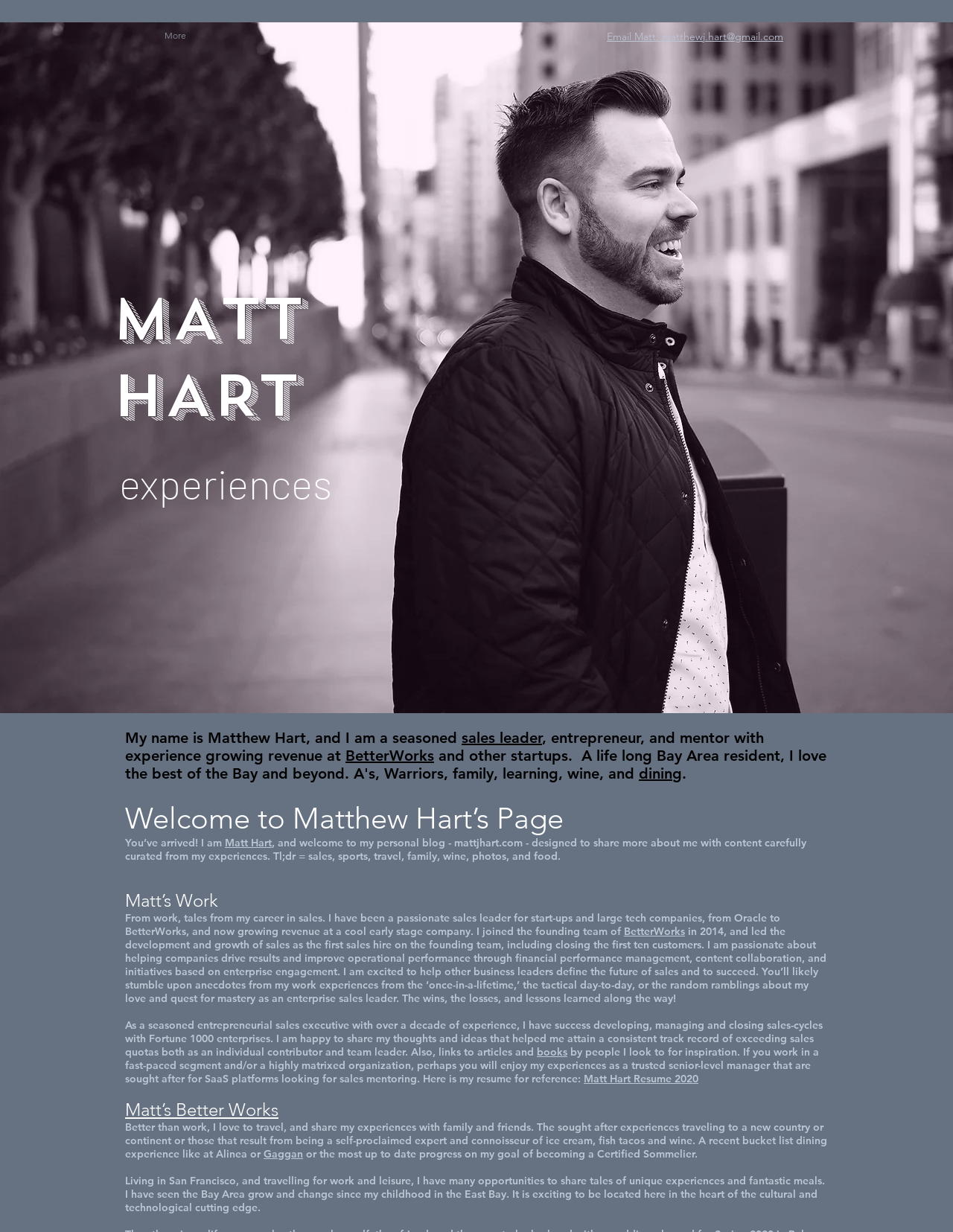Please identify the bounding box coordinates of the region to click in order to complete the task: "Copy URL". The coordinates must be four float numbers between 0 and 1, specified as [left, top, right, bottom].

None